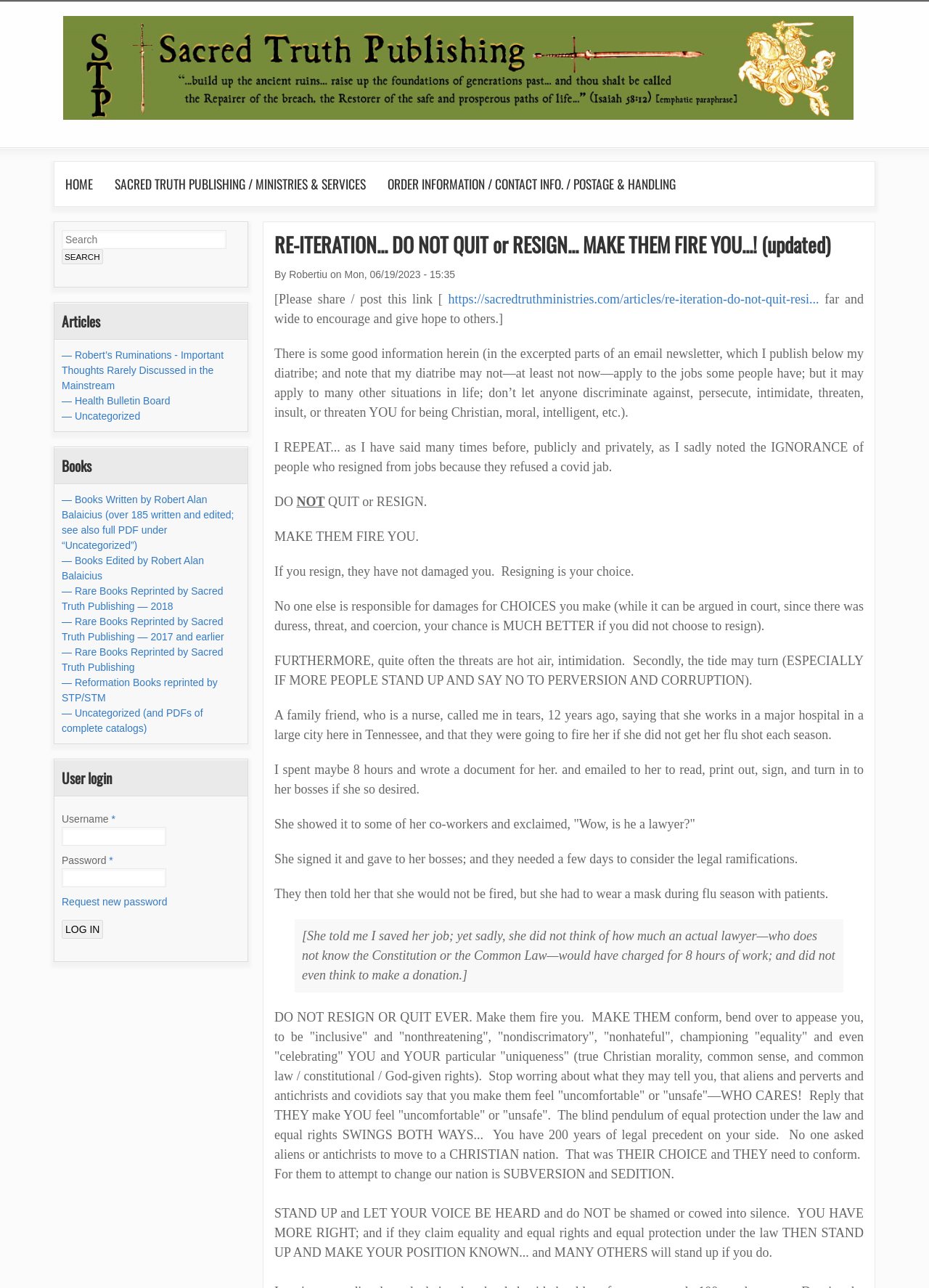Determine the bounding box coordinates of the clickable region to carry out the instruction: "Log in to the user account".

[0.066, 0.714, 0.111, 0.729]